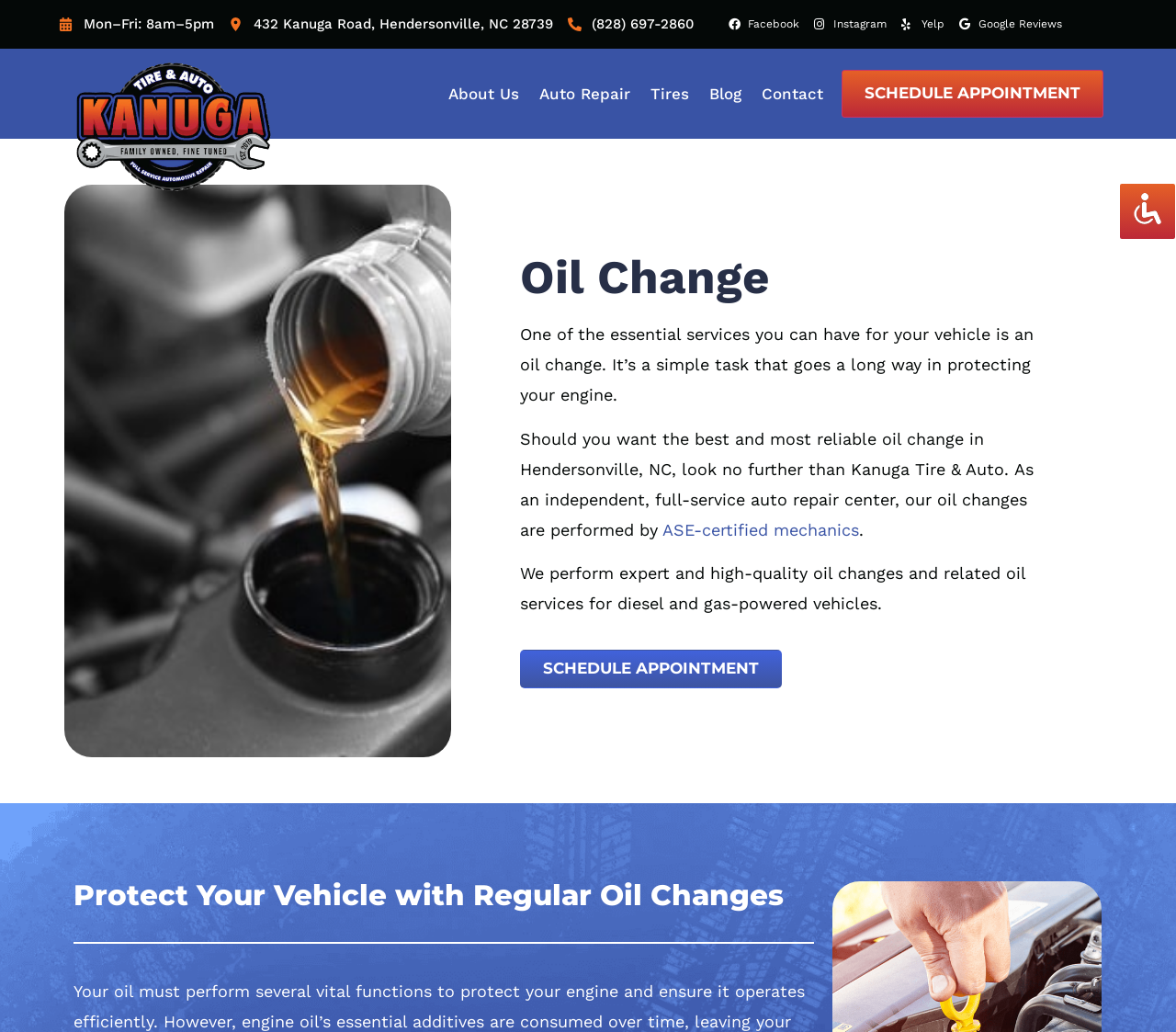Please determine the bounding box coordinates of the element to click in order to execute the following instruction: "Get directions to the store". The coordinates should be four float numbers between 0 and 1, specified as [left, top, right, bottom].

[0.194, 0.009, 0.47, 0.038]